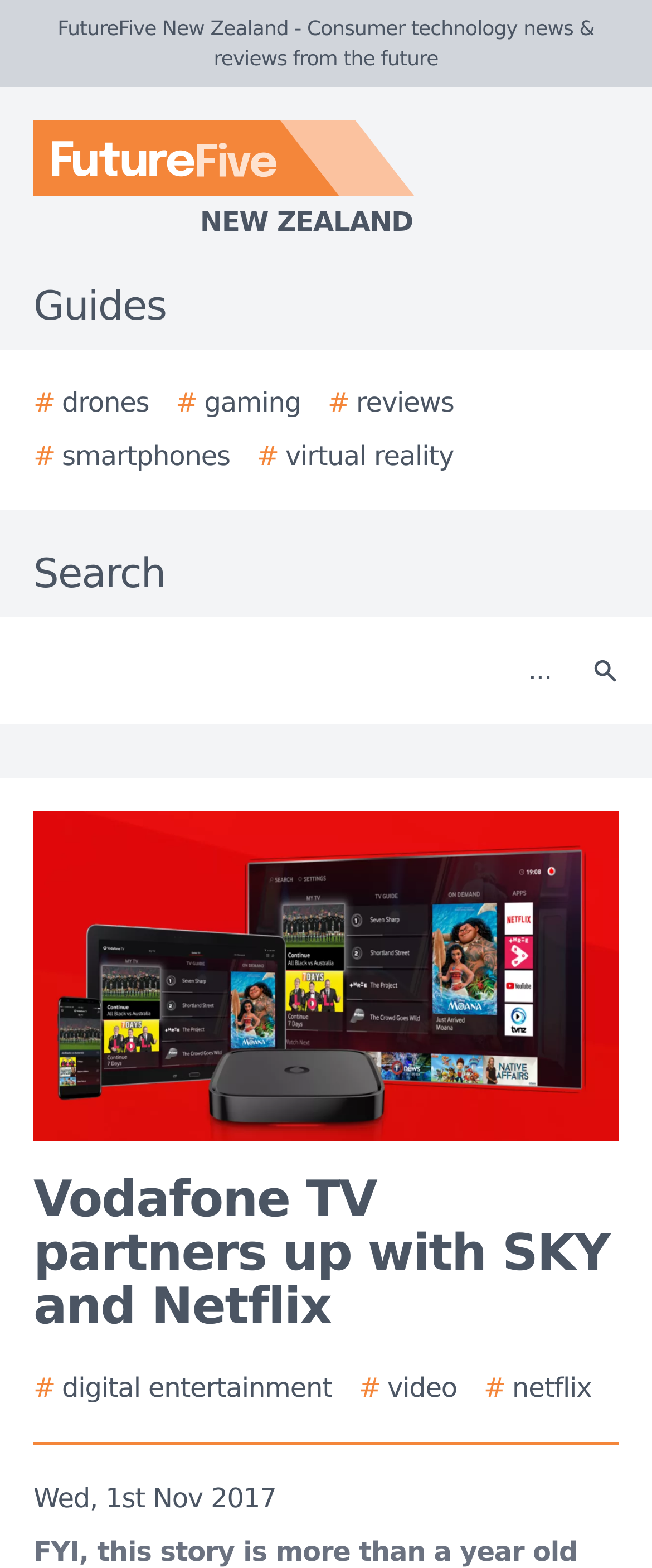Respond to the question below with a single word or phrase:
What categories are available for browsing?

Guides, drones, gaming, reviews, smartphones, virtual reality, digital entertainment, video, netflix